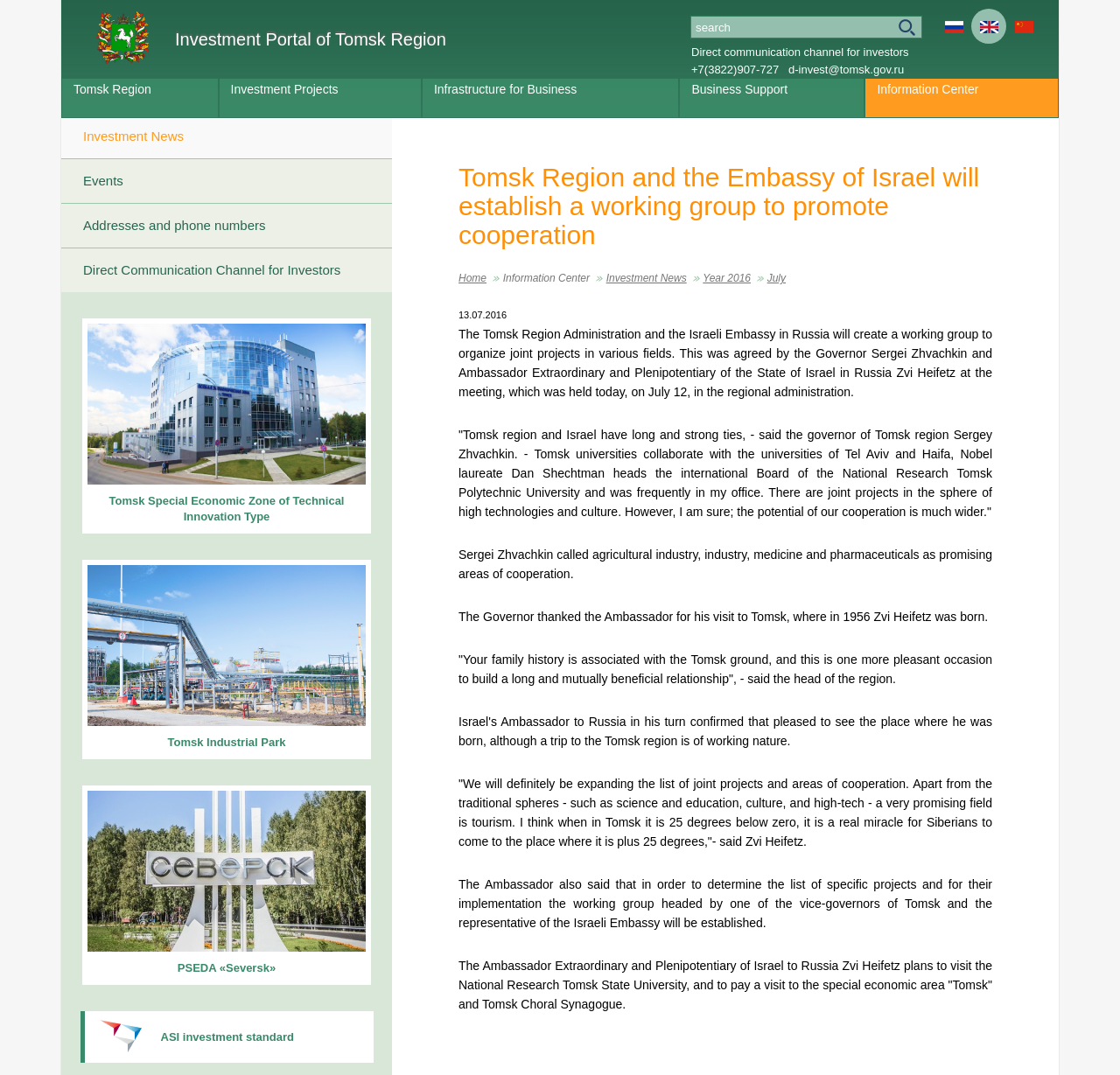Determine the bounding box coordinates for the area that should be clicked to carry out the following instruction: "Learn about Tomsk Special Economic Zone".

[0.073, 0.296, 0.331, 0.496]